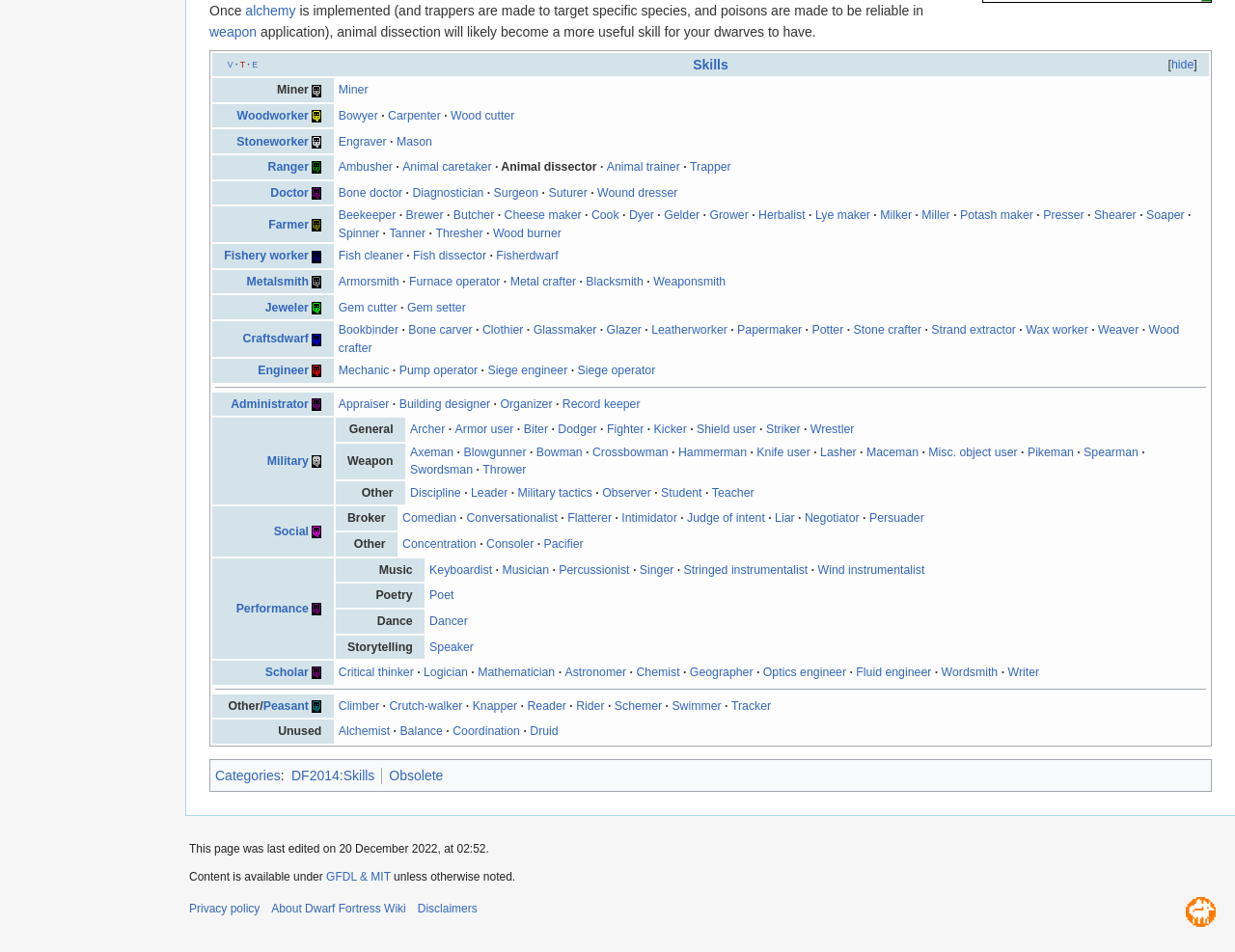Identify the bounding box of the UI element that matches this description: "About Dwarf Fortress Wiki".

[0.22, 0.947, 0.329, 0.961]